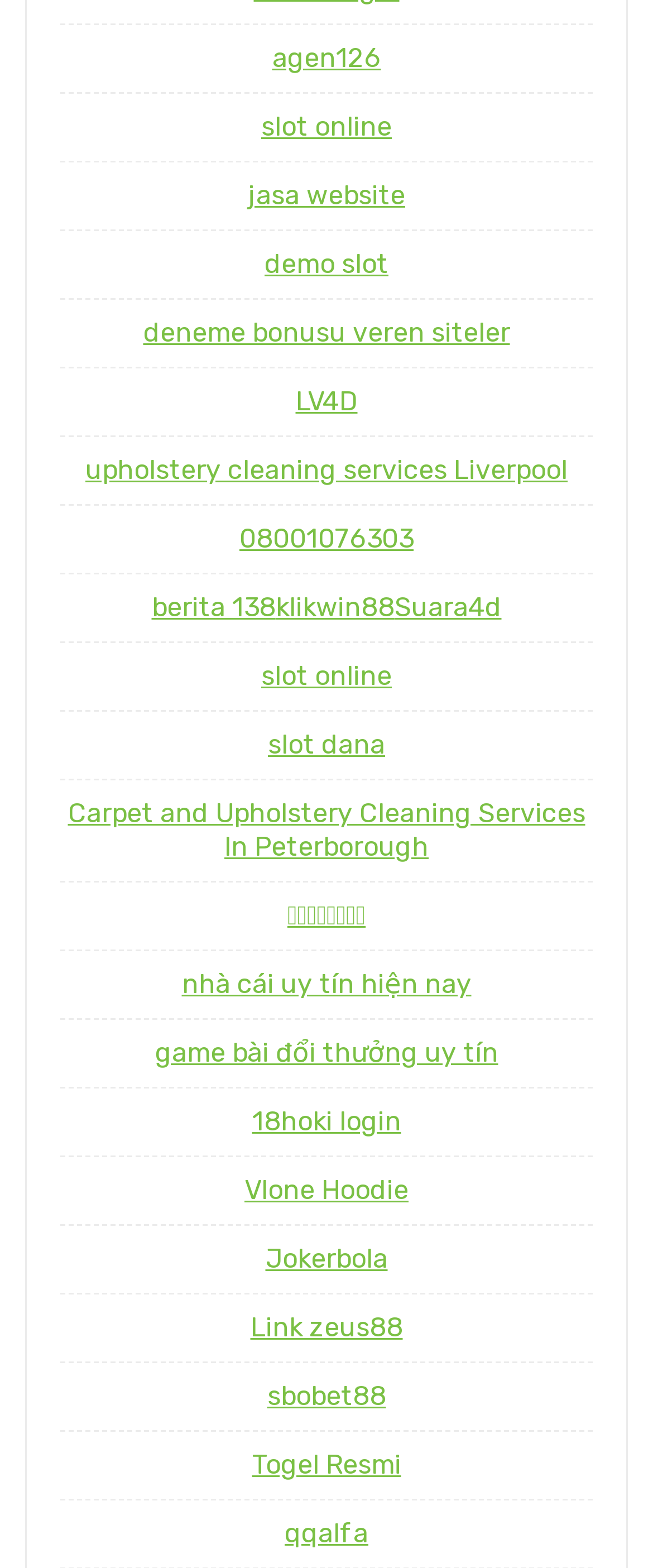How many links are on this webpage?
Using the image, answer in one word or phrase.

31